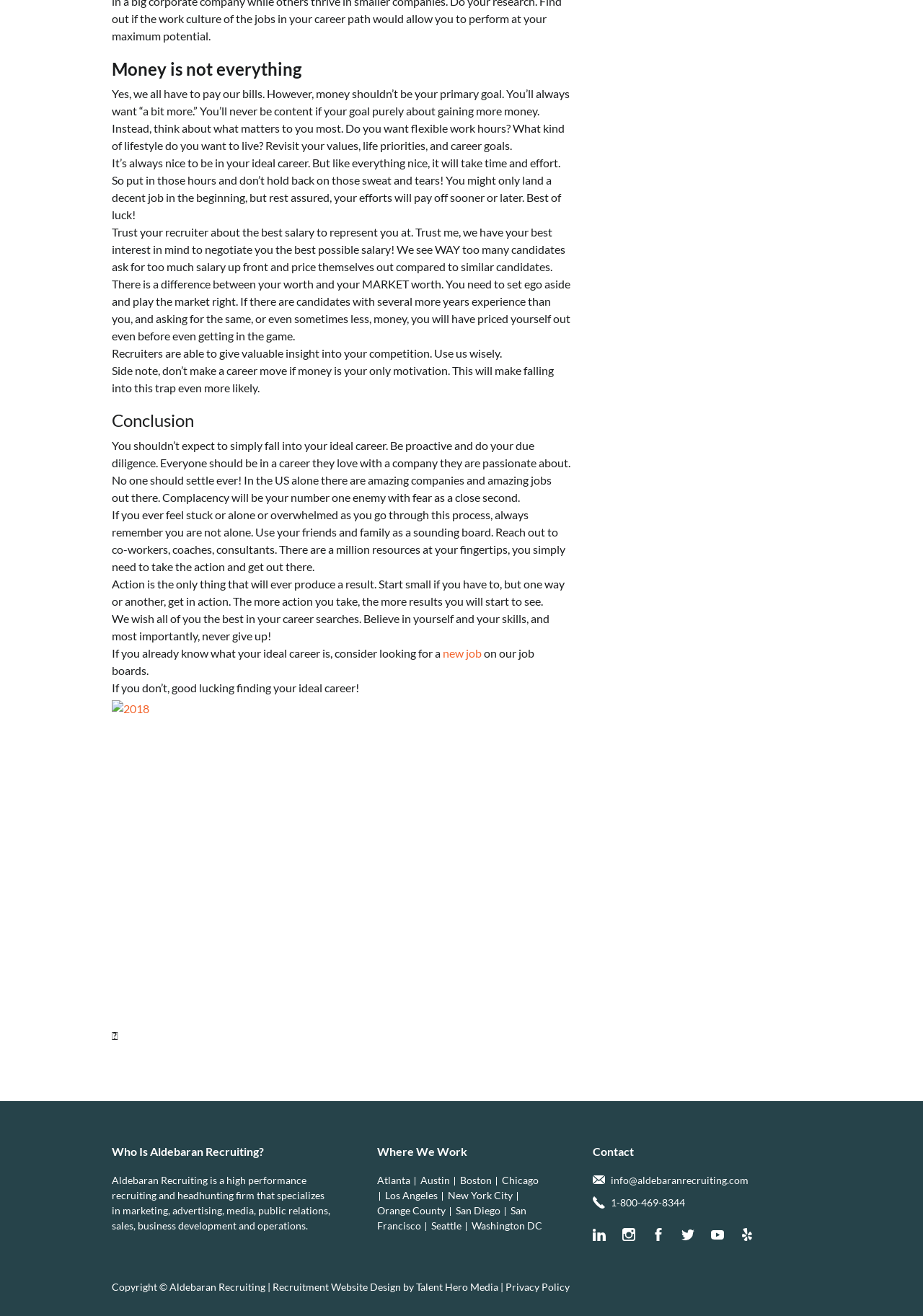Could you provide the bounding box coordinates for the portion of the screen to click to complete this instruction: "check the privacy policy"?

[0.548, 0.973, 0.617, 0.983]